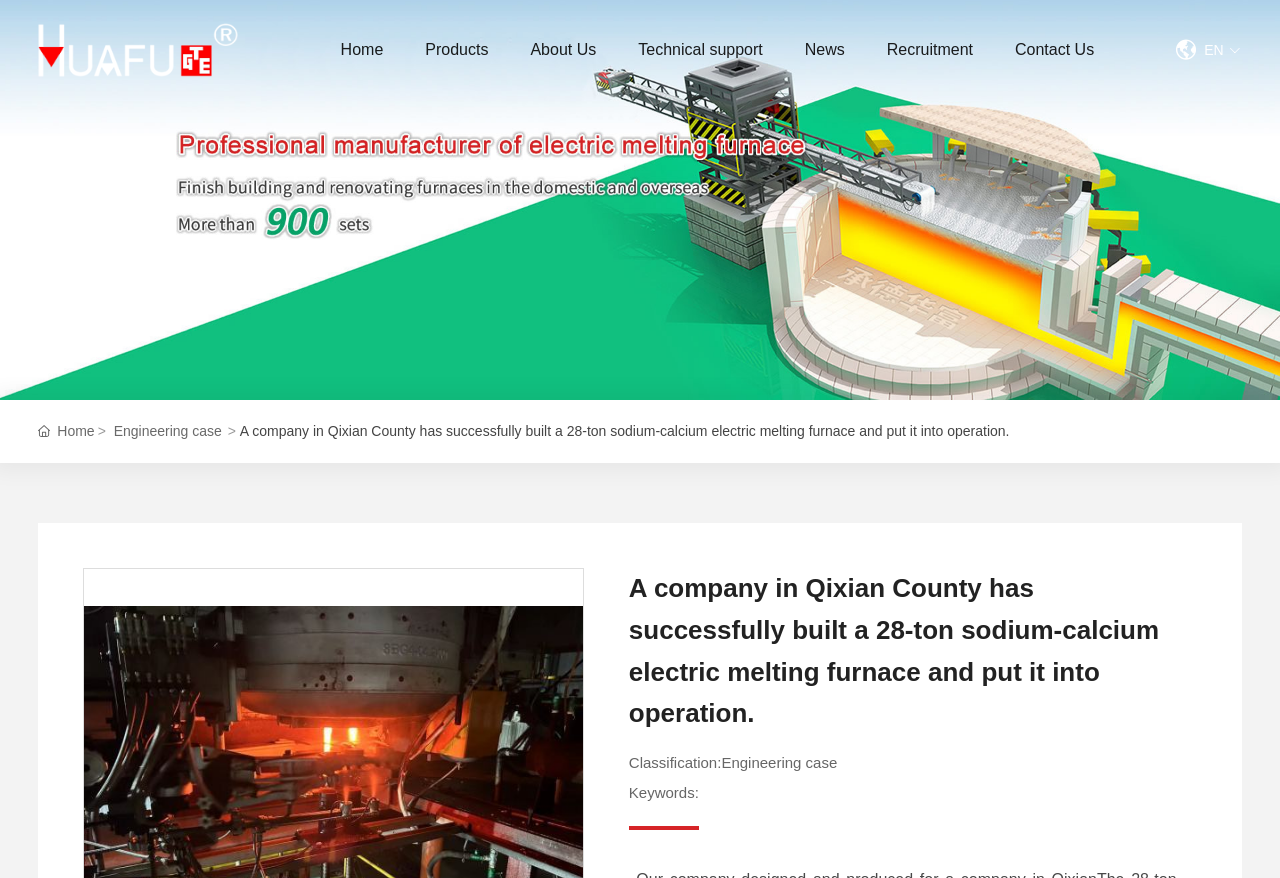Determine the bounding box coordinates of the clickable area required to perform the following instruction: "read About Us". The coordinates should be represented as four float numbers between 0 and 1: [left, top, right, bottom].

[0.414, 0.0, 0.466, 0.114]